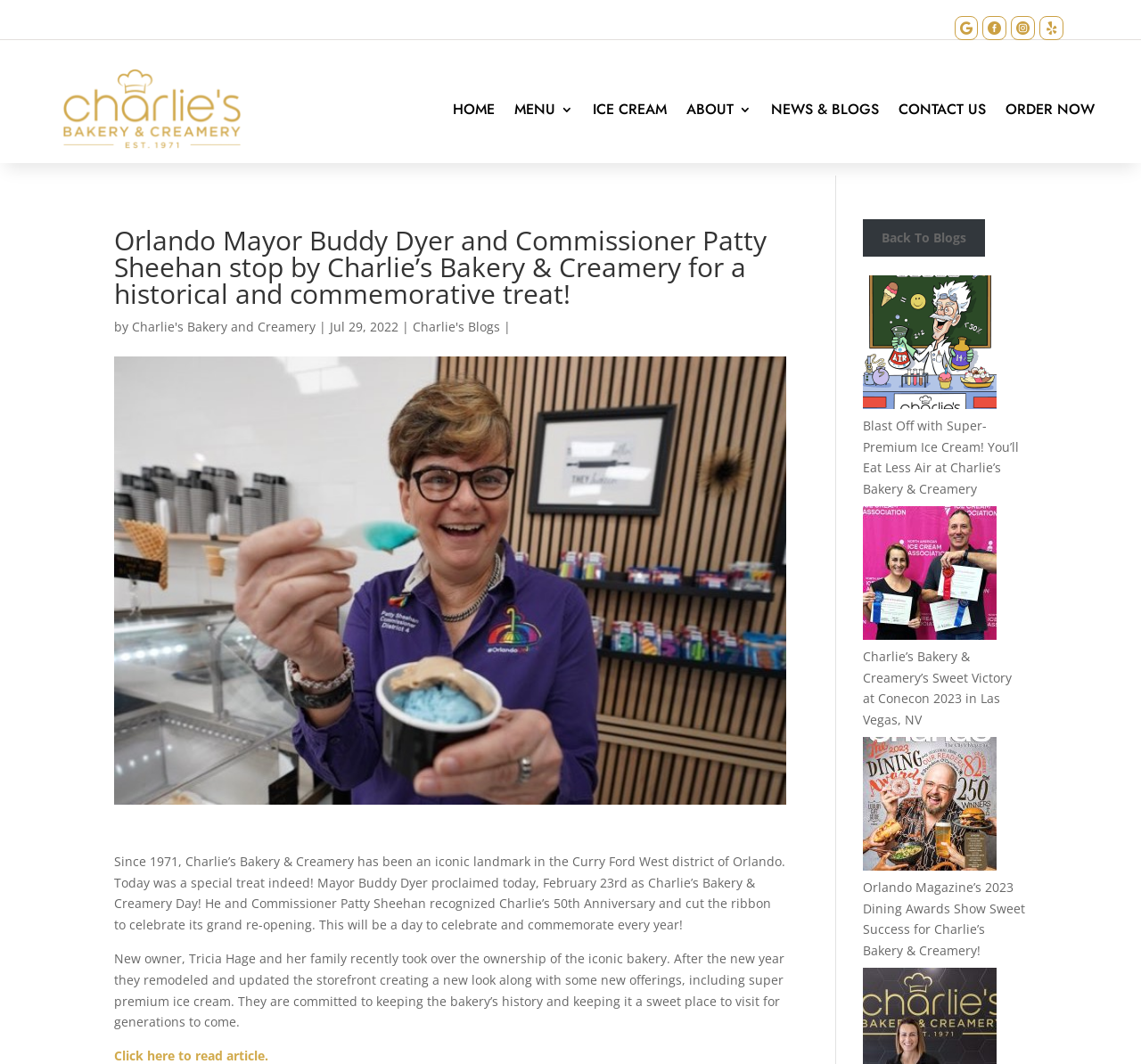Answer the question in one word or a short phrase:
What is the name of the bakery?

Charlie's Bakery